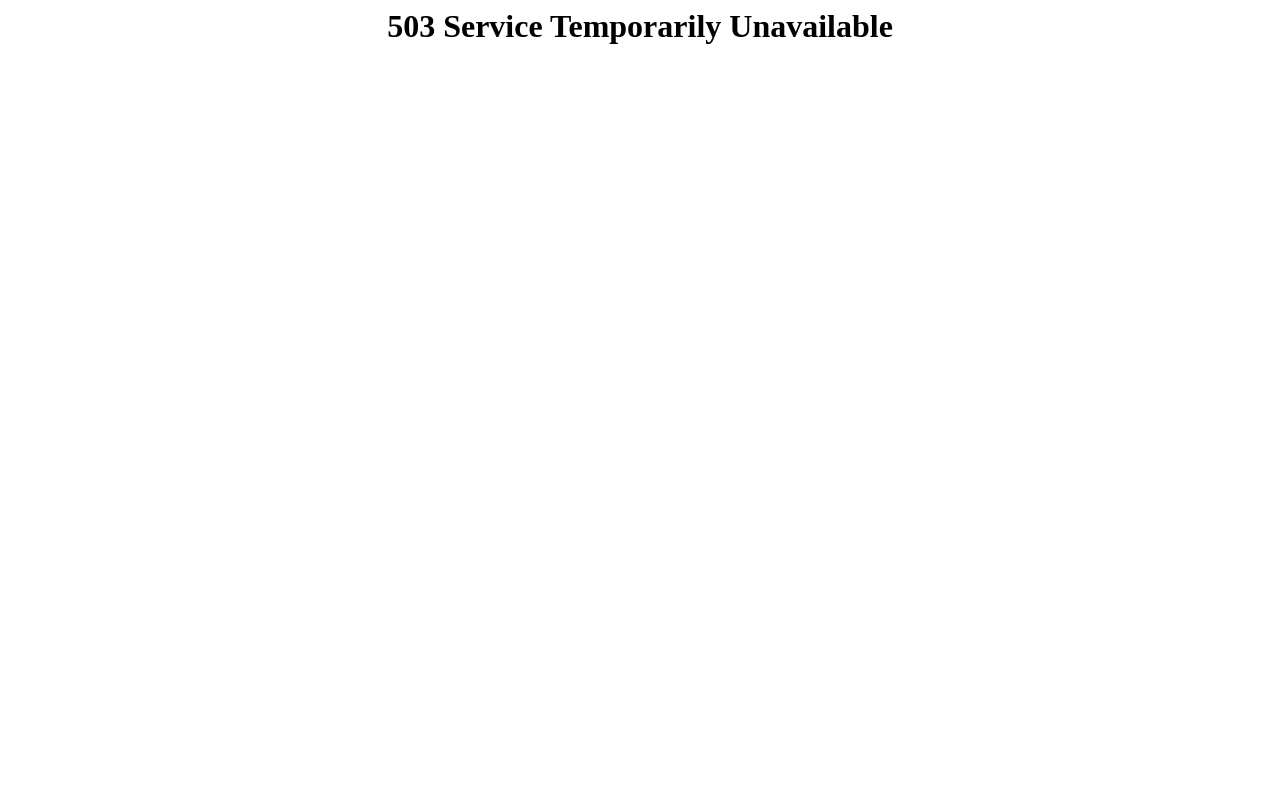Identify the primary heading of the webpage and provide its text.

503 Service Temporarily Unavailable